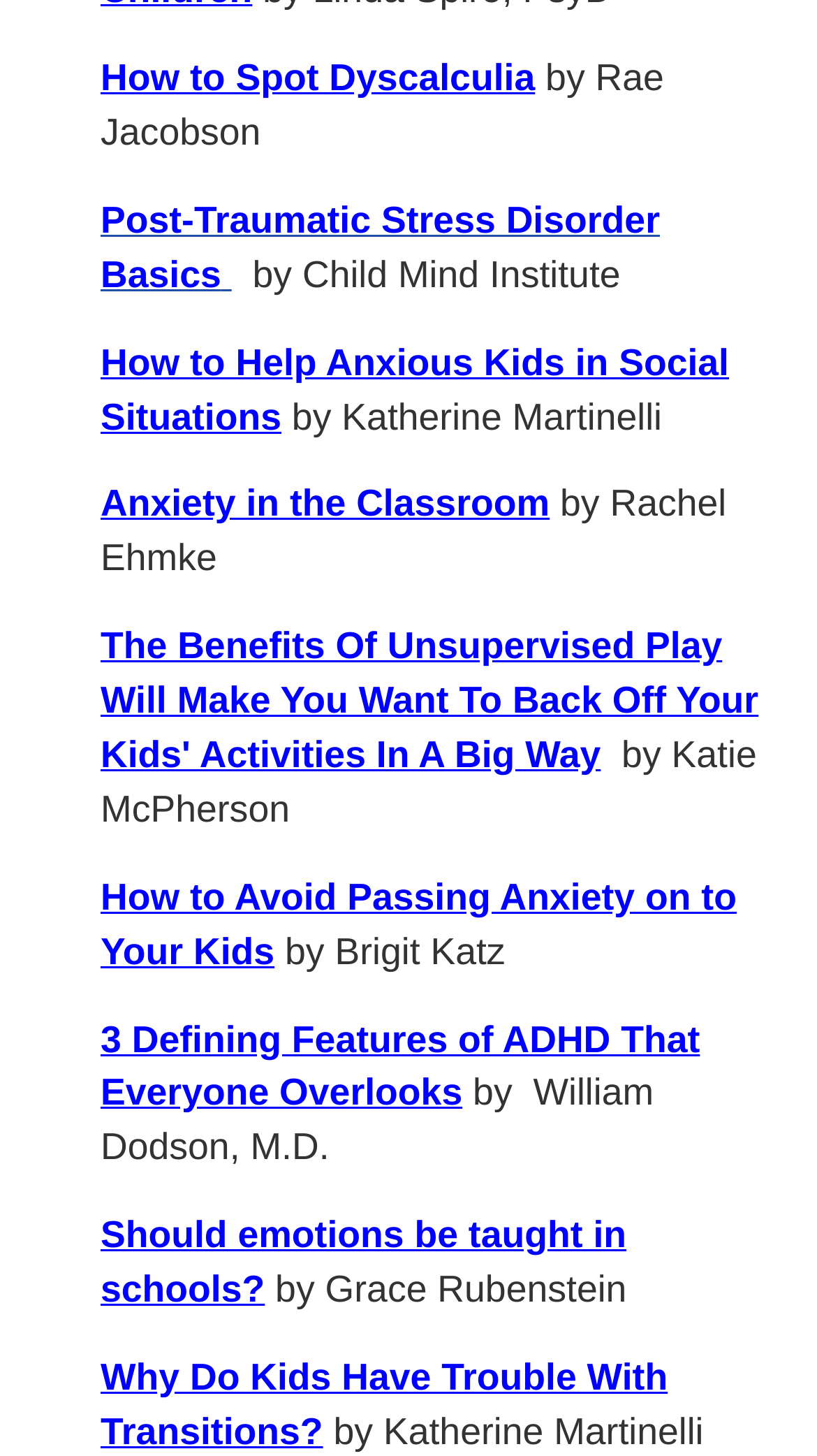Find the bounding box coordinates for the area that should be clicked to accomplish the instruction: "Read the article about dyscalculia".

[0.123, 0.039, 0.655, 0.068]